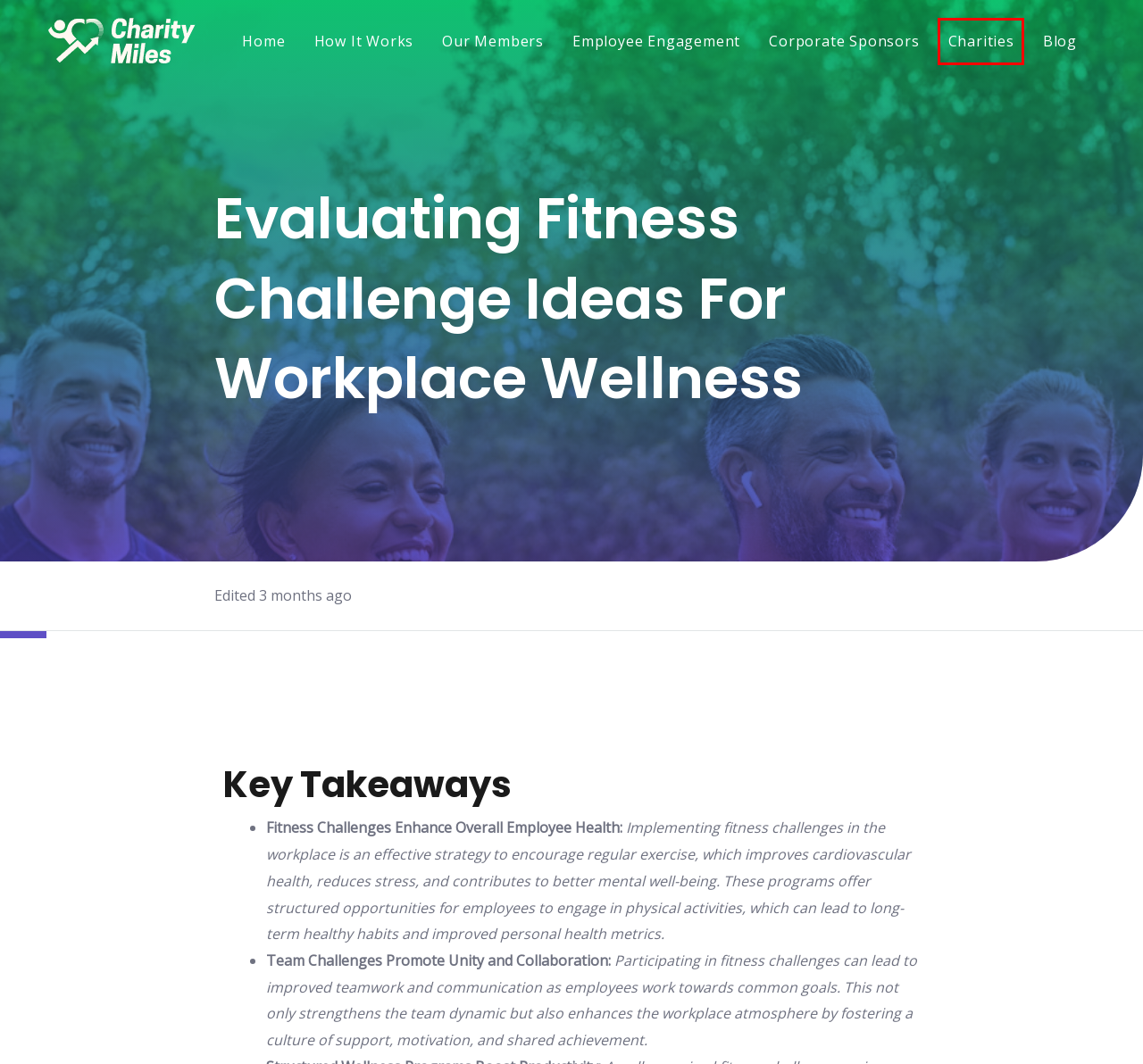You are given a screenshot depicting a webpage with a red bounding box around a UI element. Select the description that best corresponds to the new webpage after clicking the selected element. Here are the choices:
A. How It Works - Charity Miles App
B. Our Members - Charity Miles App
C. Privacy Policy - Charity Miles App
D. Home - Charity Miles App
E. Corporate Sponsors - Charity Miles App
F. Charities - Charity Miles App
G. Blog - Charity Miles App
H. Employee Engagement - Charity Miles App

F